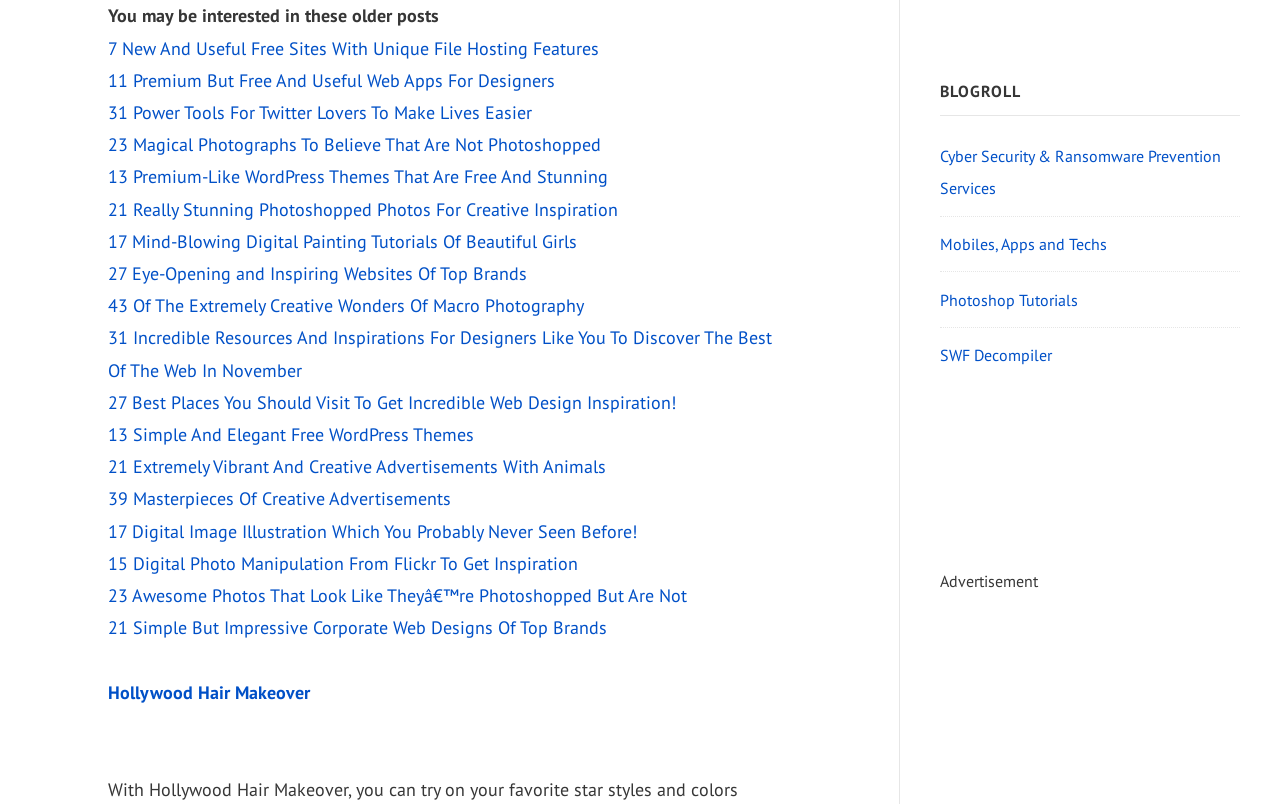Kindly determine the bounding box coordinates for the area that needs to be clicked to execute this instruction: "Visit 'Cyber Security & Ransomware Prevention Services'".

[0.734, 0.182, 0.954, 0.246]